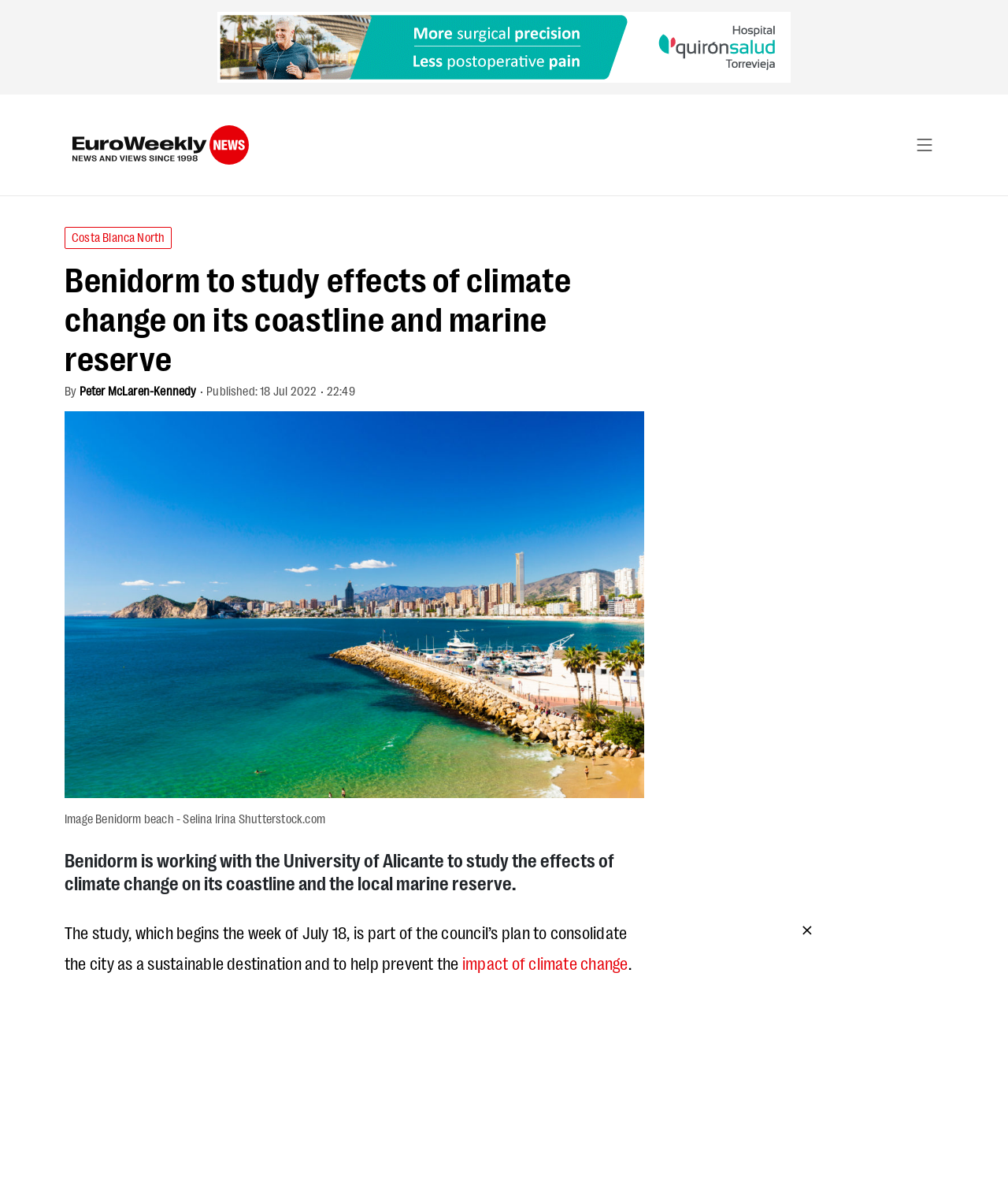Using the webpage screenshot and the element description impact of climate change, determine the bounding box coordinates. Specify the coordinates in the format (top-left x, top-left y, bottom-right x, bottom-right y) with values ranging from 0 to 1.

[0.455, 0.798, 0.623, 0.816]